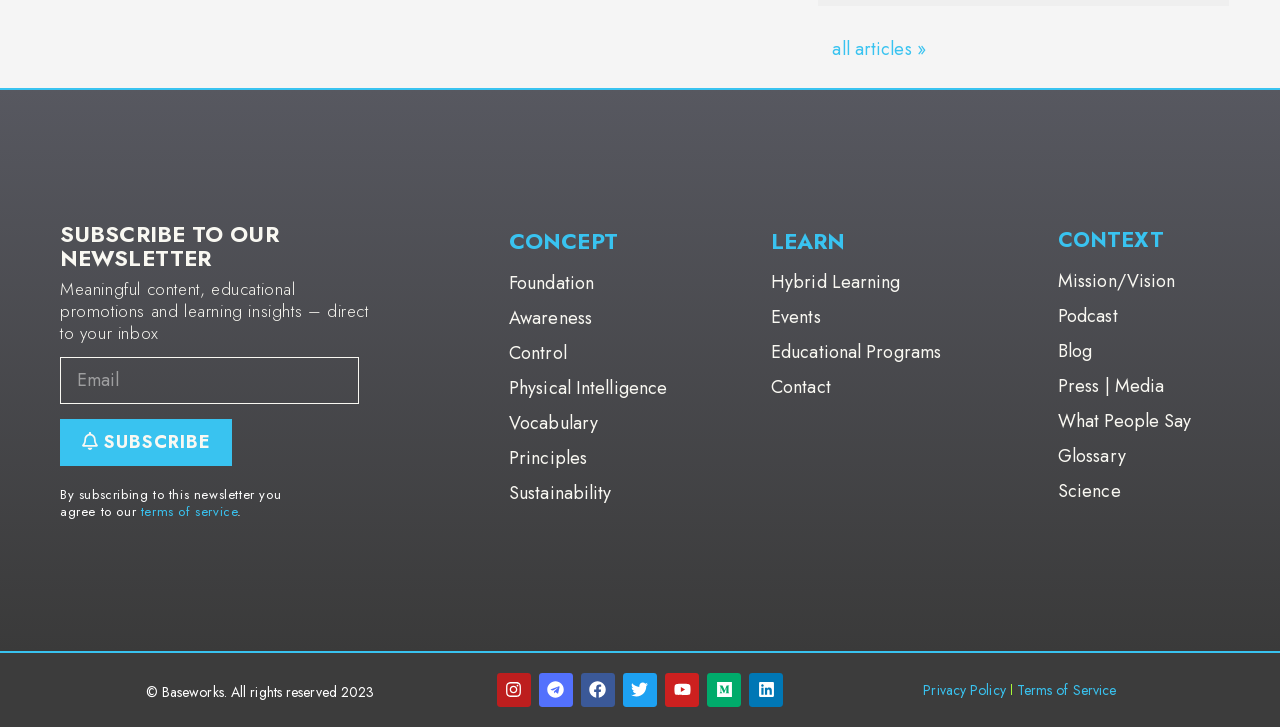How many links are there in the CONCEPT section?
Please respond to the question with a detailed and well-explained answer.

I counted the number of links in the CONCEPT section and found that there are 7 links: Foundation, Awareness, Control, Physical Intelligence, Vocabulary, Principles, and Sustainability.